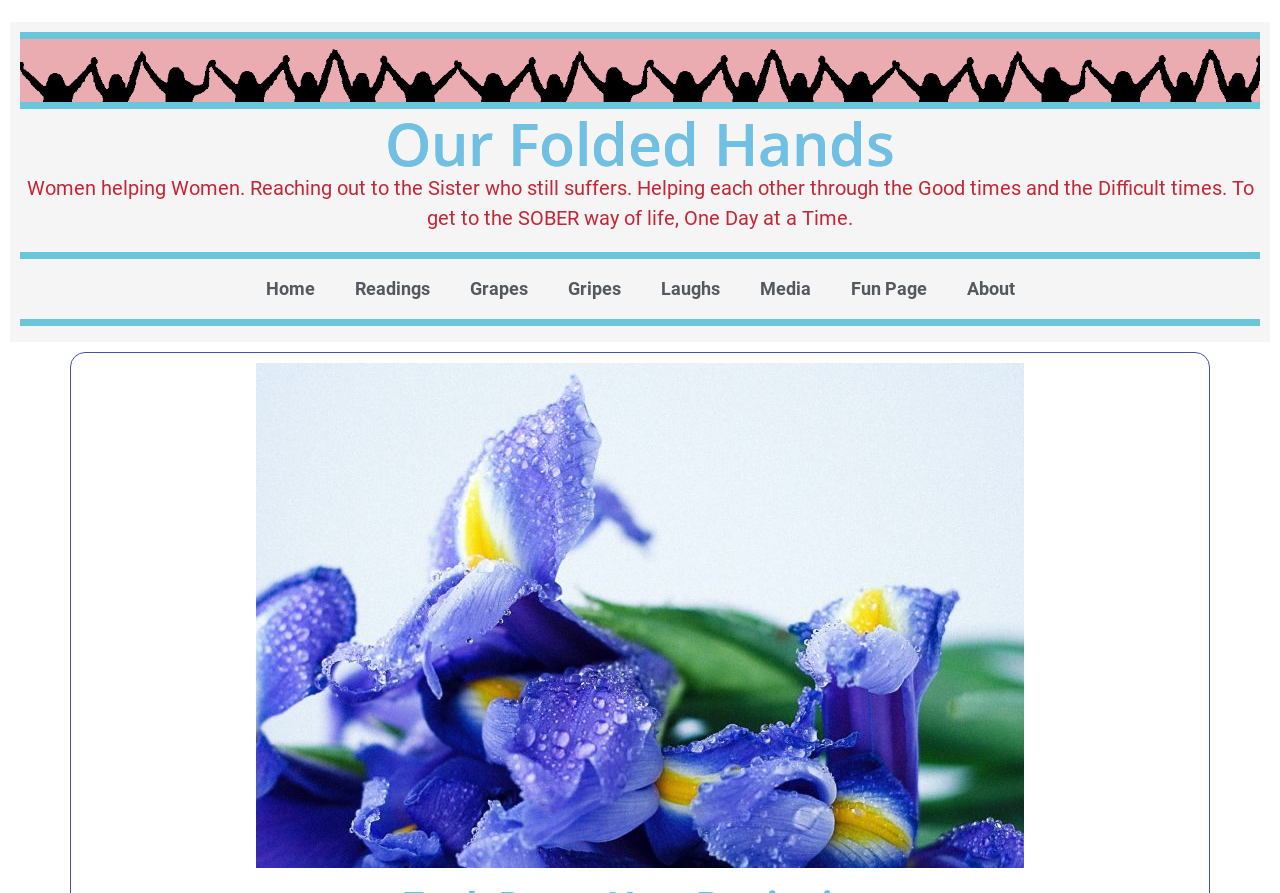What is the purpose of the links at the top?
Please analyze the image and answer the question with as much detail as possible.

The links at the top, including 'Home', 'Readings', 'Grapes', 'Gripes', 'Laughs', 'Media', 'Fun Page', and 'About', seem to be navigation links that allow users to access different sections or pages of the website. This is inferred from their placement at the top of the page and their concise, descriptive labels.